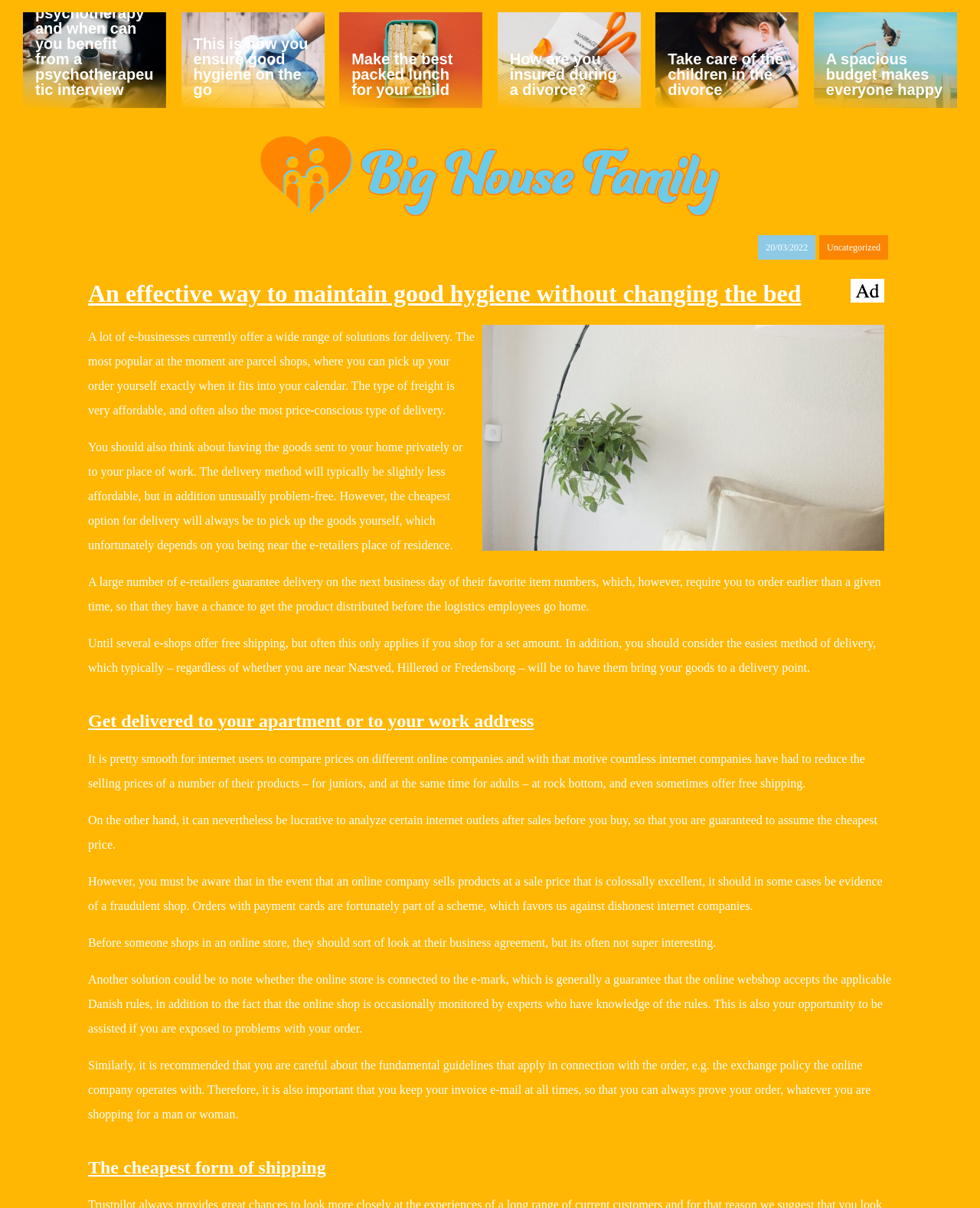Refer to the image and provide a thorough answer to this question:
What is the main topic of the article?

The main topic of the article can be inferred from the heading 'An effective way to maintain good hygiene without changing the bed' and the content of the article, which discusses ways to maintain good hygiene.